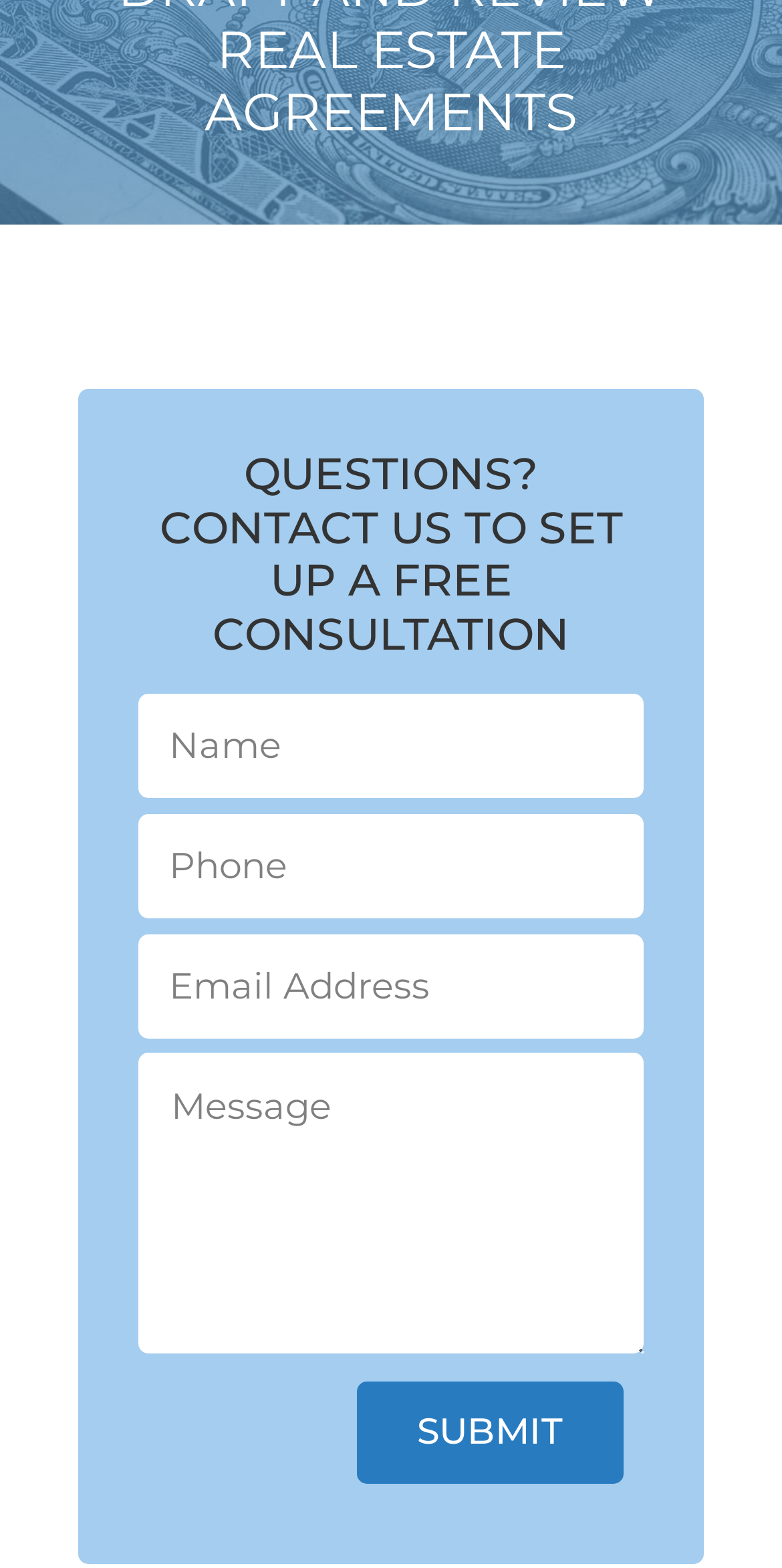Show the bounding box coordinates for the HTML element described as: "name="et_pb_contact_message_0" placeholder="Message"".

[0.178, 0.672, 0.823, 0.864]